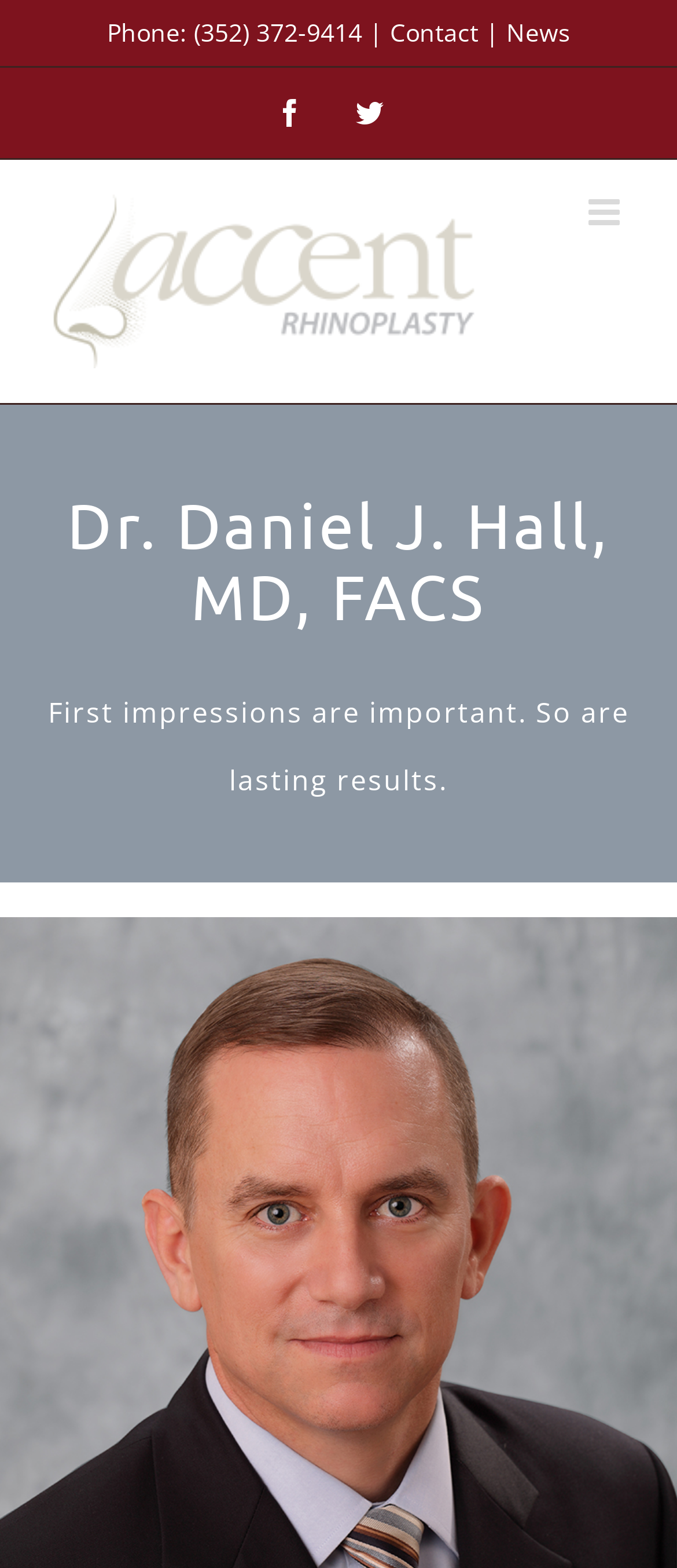Determine the bounding box coordinates for the clickable element required to fulfill the instruction: "Visit Facebook page". Provide the coordinates as four float numbers between 0 and 1, i.e., [left, top, right, bottom].

[0.408, 0.063, 0.449, 0.081]